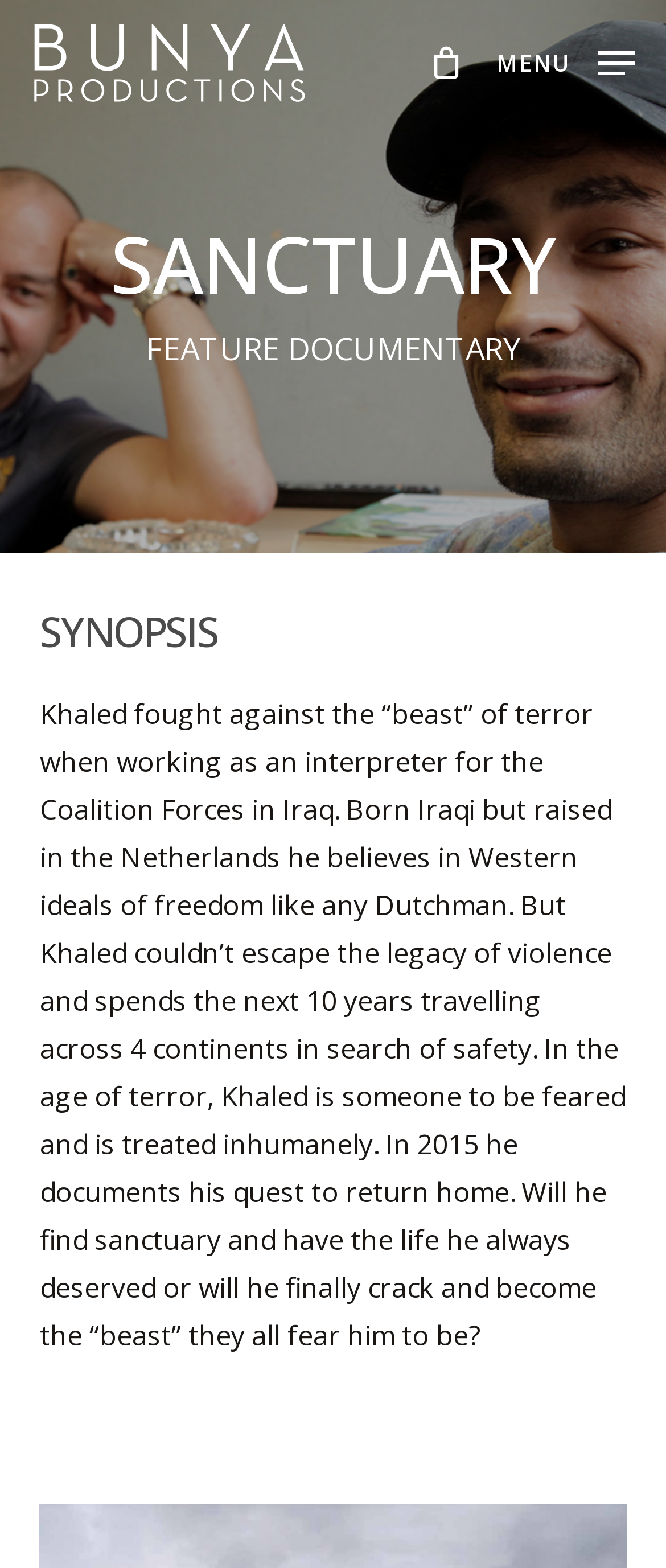Please examine the image and answer the question with a detailed explanation:
What is the name of the production company?

The name of the production company can be found in the top-left corner of the webpage, where there are three identical images with the text 'Bunya Productions'.